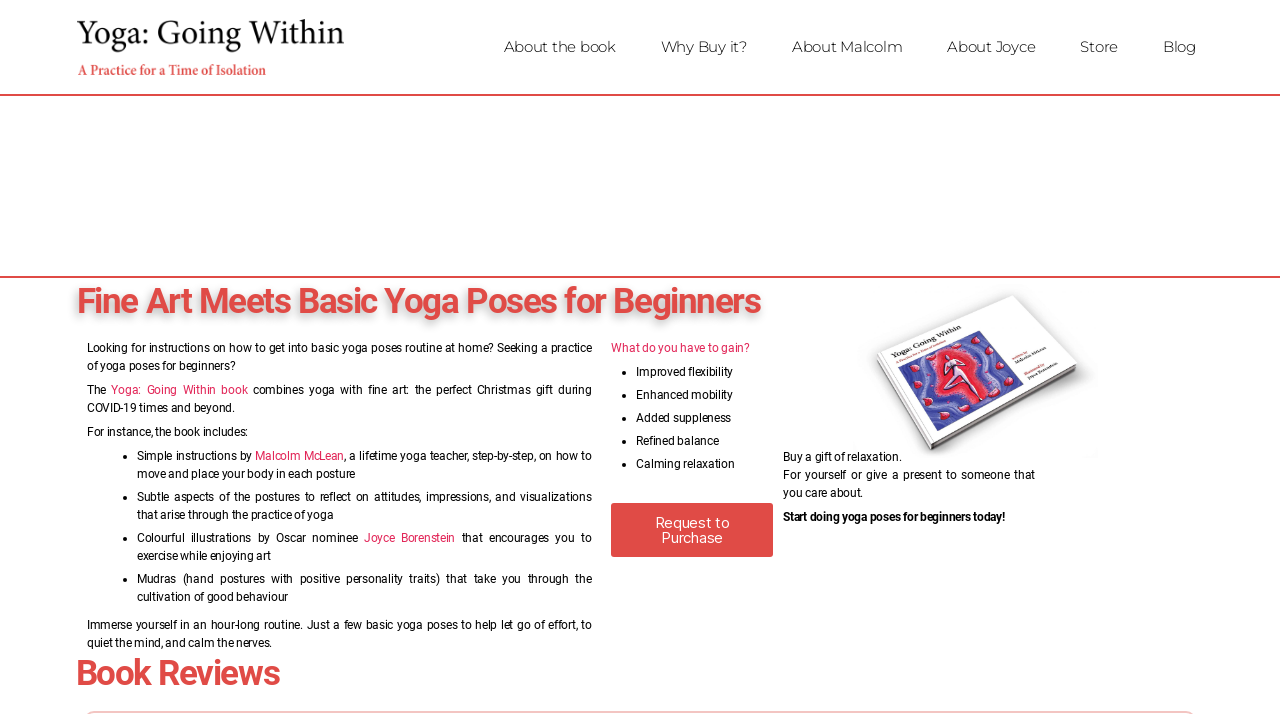Please identify the bounding box coordinates of the element I should click to complete this instruction: 'View the 'Yoga: Going Within book' details'. The coordinates should be given as four float numbers between 0 and 1, like this: [left, top, right, bottom].

[0.087, 0.537, 0.193, 0.557]